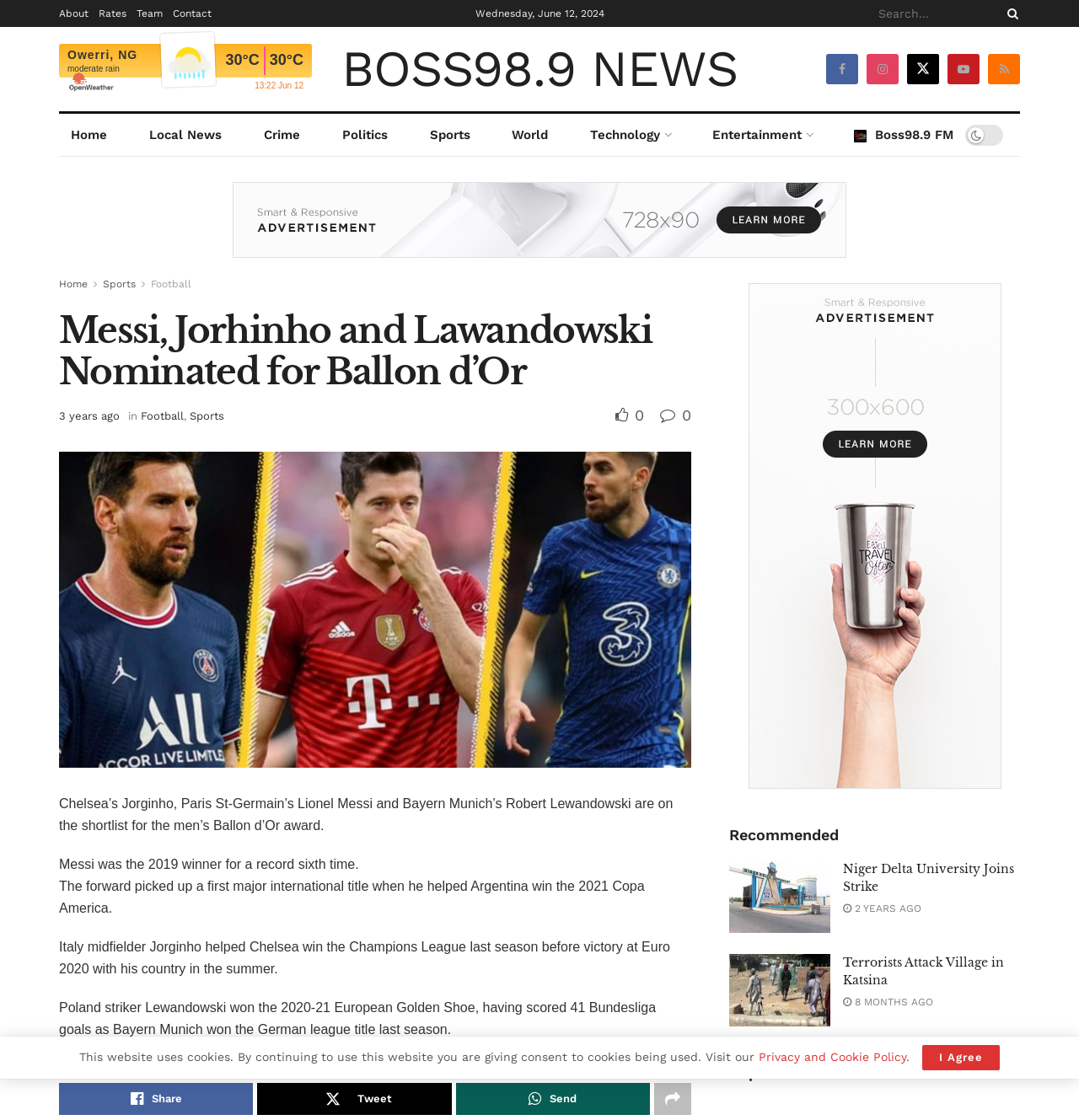What is the category of the news article 'Niger Delta University Joins Strike'?
Respond to the question with a well-detailed and thorough answer.

I found the answer by looking at the recommended news section on the webpage, which categorizes the news article 'Niger Delta University Joins Strike' under Local News.